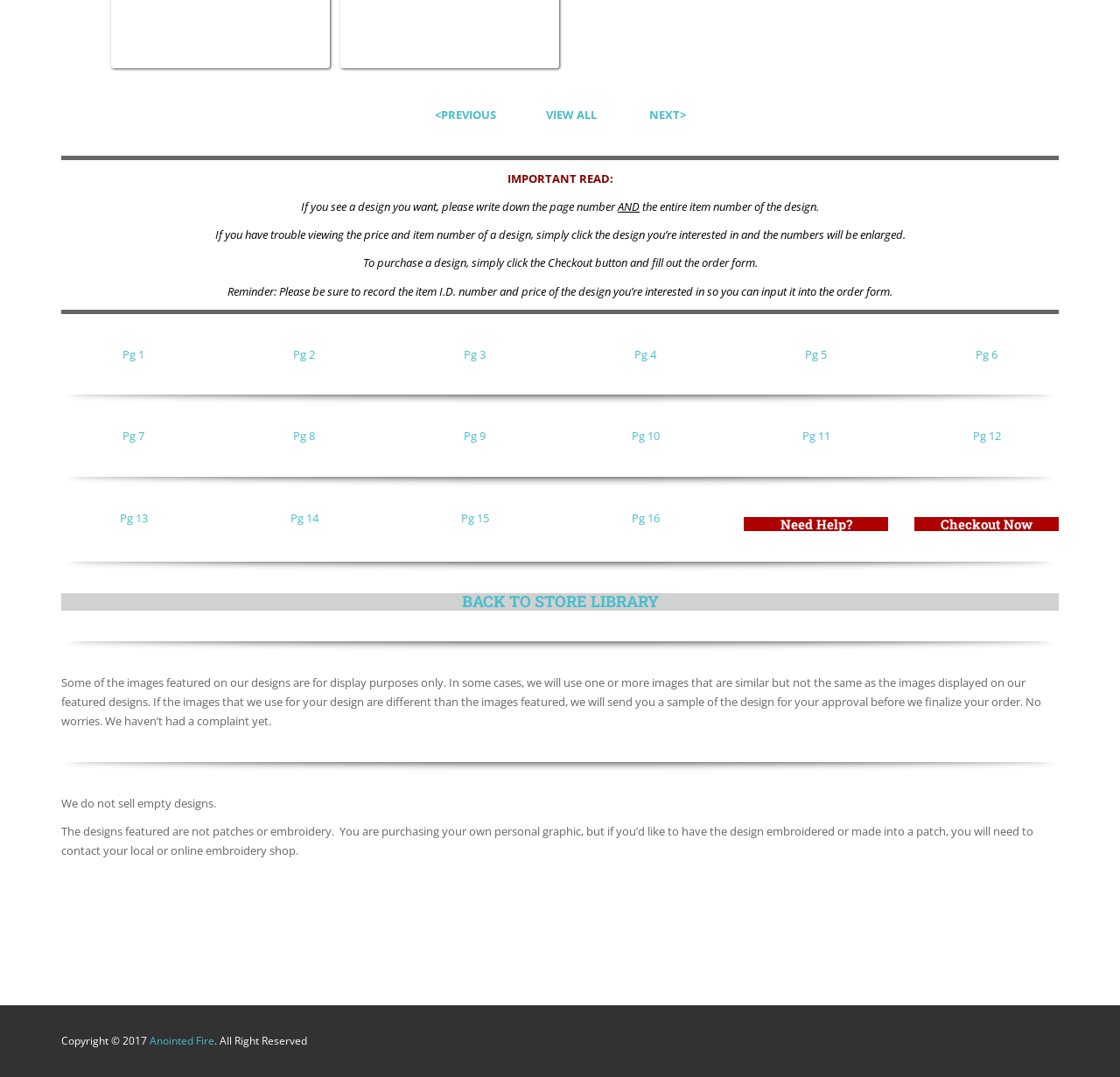Indicate the bounding box coordinates of the element that must be clicked to execute the instruction: "Click the 'VIEW ALL' link". The coordinates should be given as four float numbers between 0 and 1, i.e., [left, top, right, bottom].

[0.487, 0.099, 0.532, 0.114]